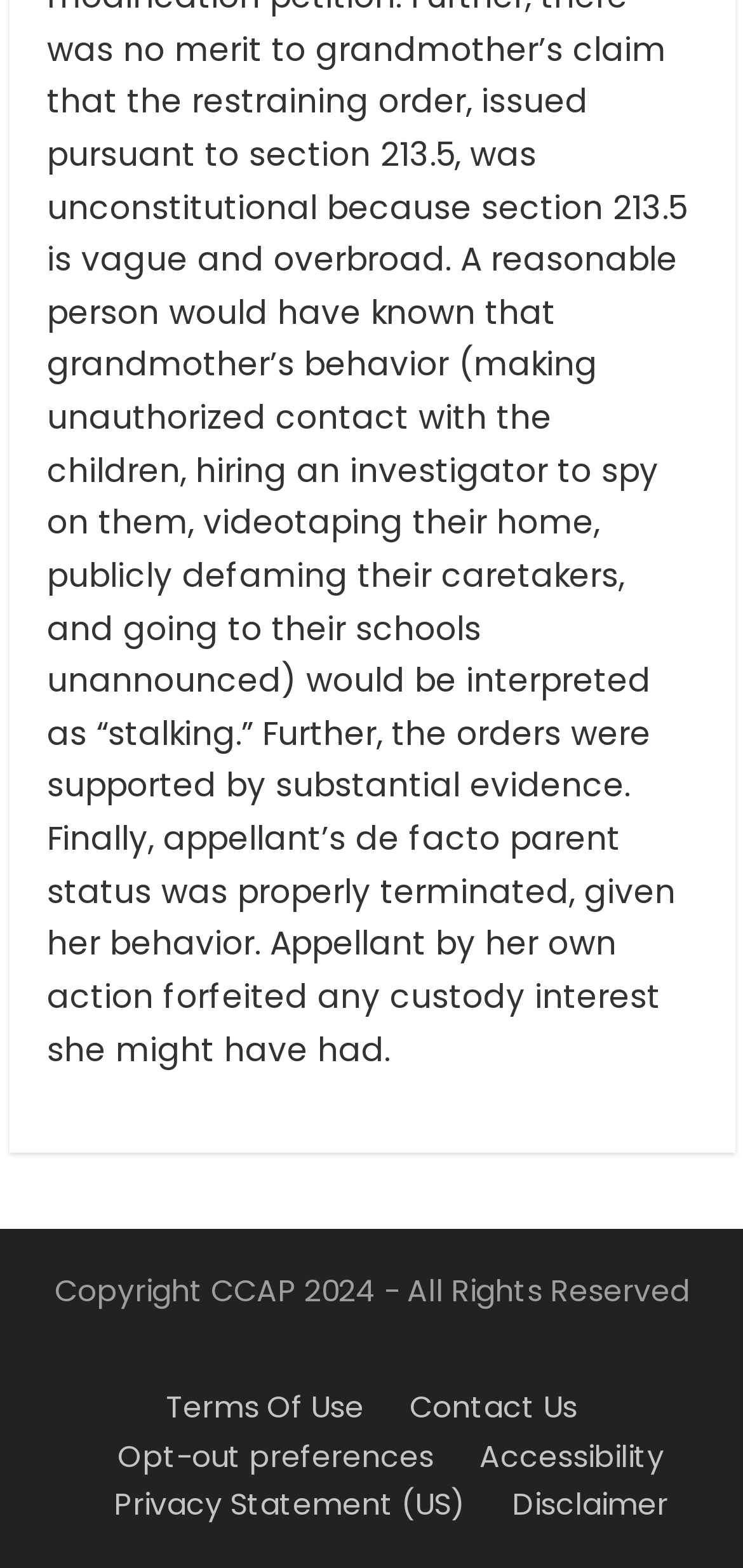With reference to the screenshot, provide a detailed response to the question below:
How many elements are in the root element?

The root element contains 2 elements, which are the static text 'Copyright CCAP 2024 - All Rights Reserved' and the navigation element 'Footer menu'.